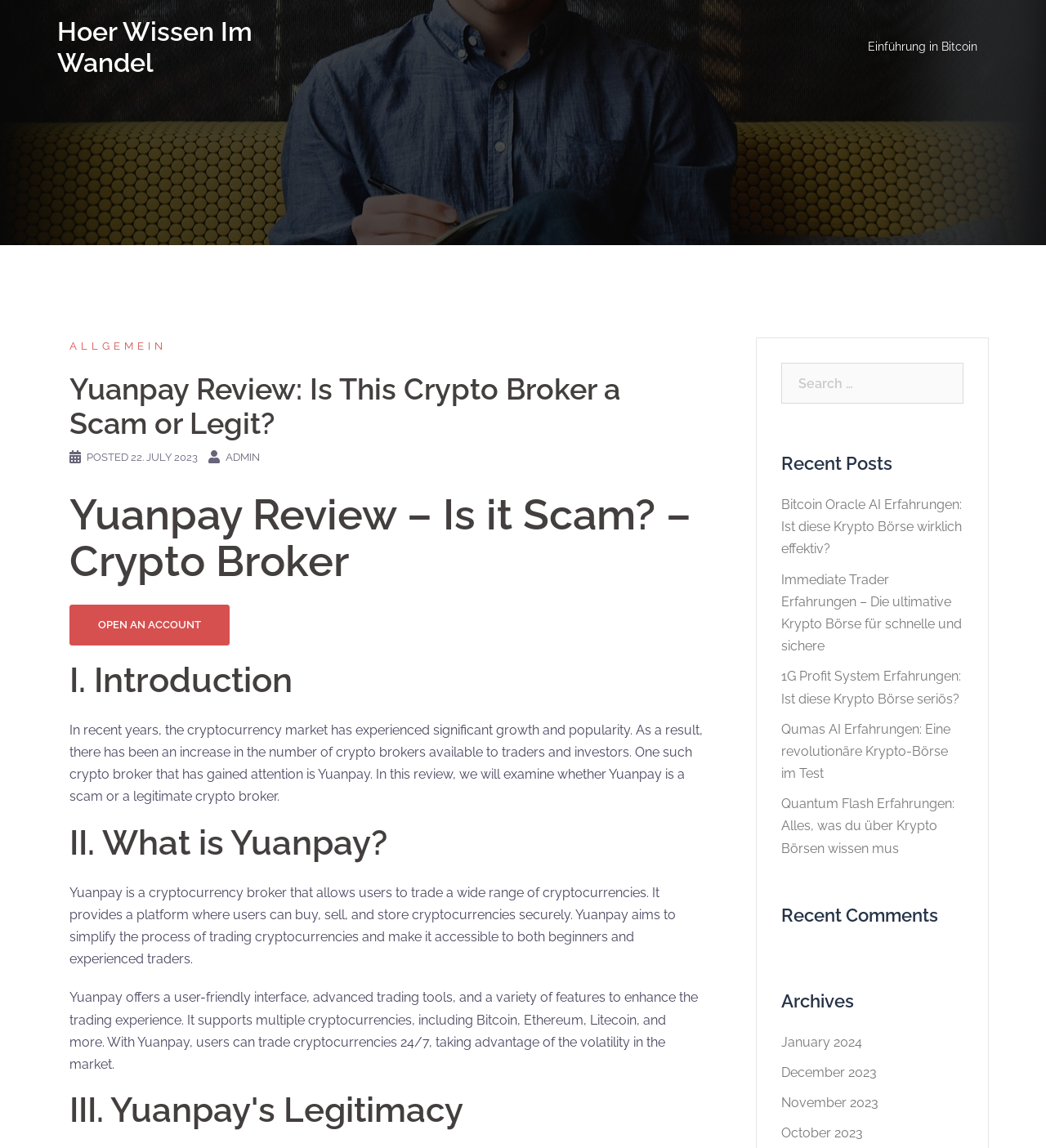What is the topic of the review on this webpage?
Look at the image and answer the question with a single word or phrase.

Yuanpay